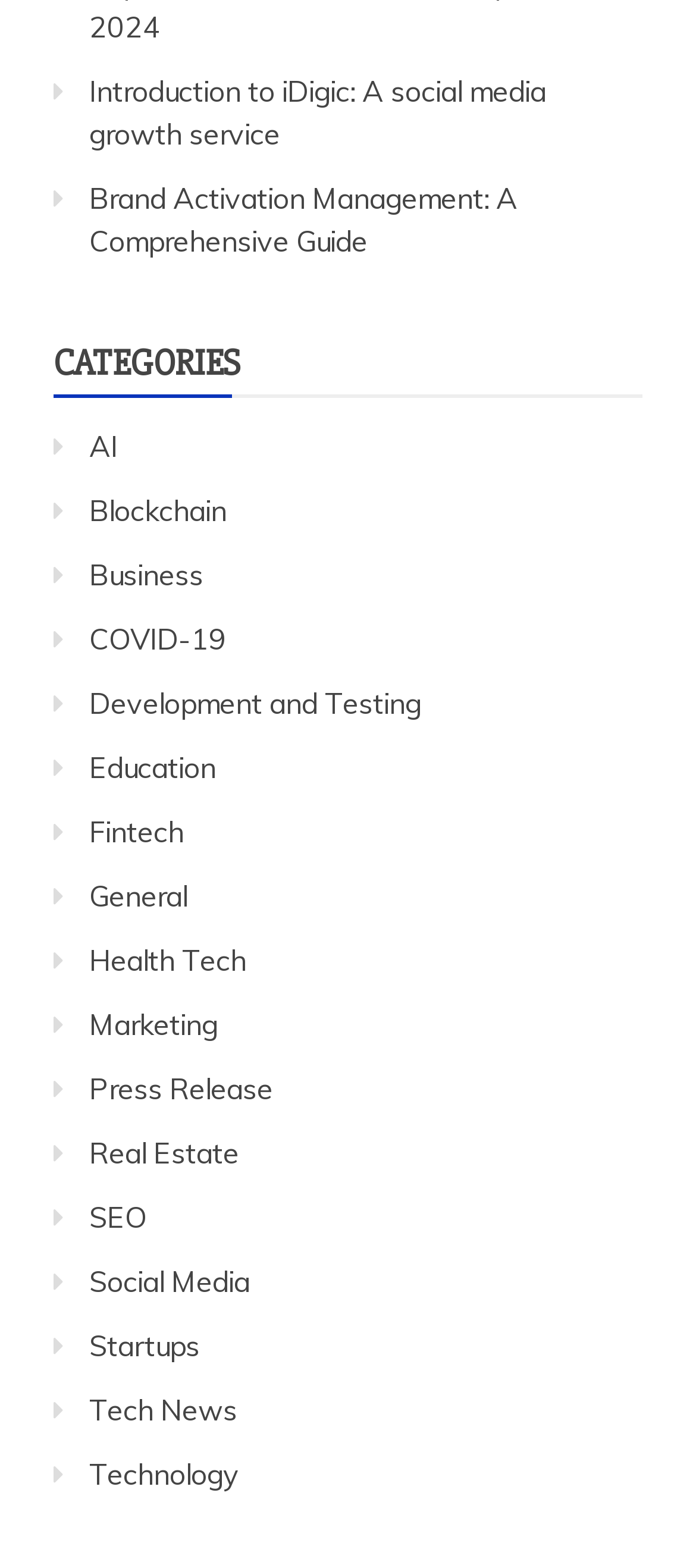Analyze the image and answer the question with as much detail as possible: 
How many categories are listed on the webpage?

I counted the number of links under the 'CATEGORIES' heading, and there are 20 links, each representing a category.